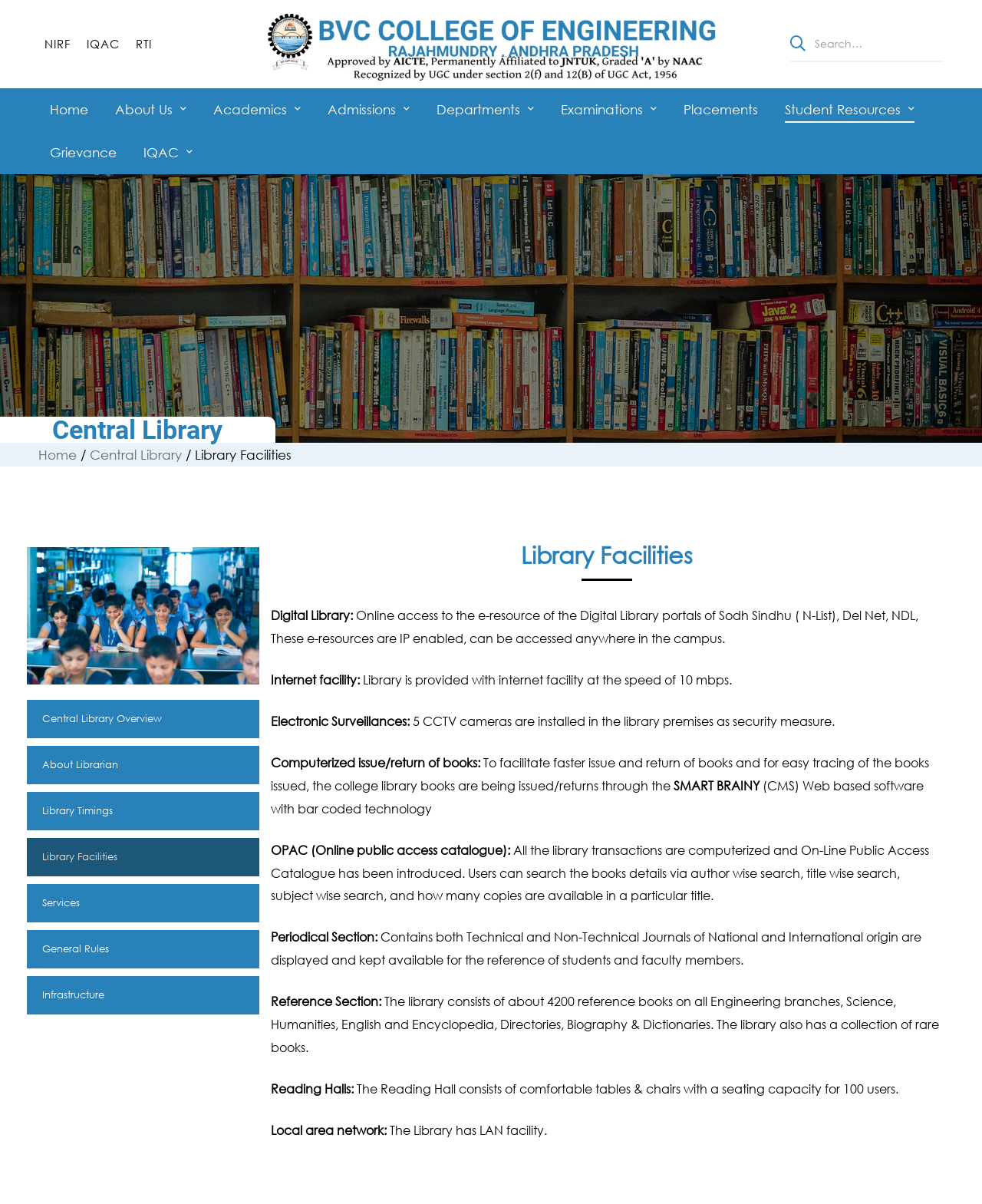What is the seating capacity of the Reading Hall?
From the screenshot, supply a one-word or short-phrase answer.

100